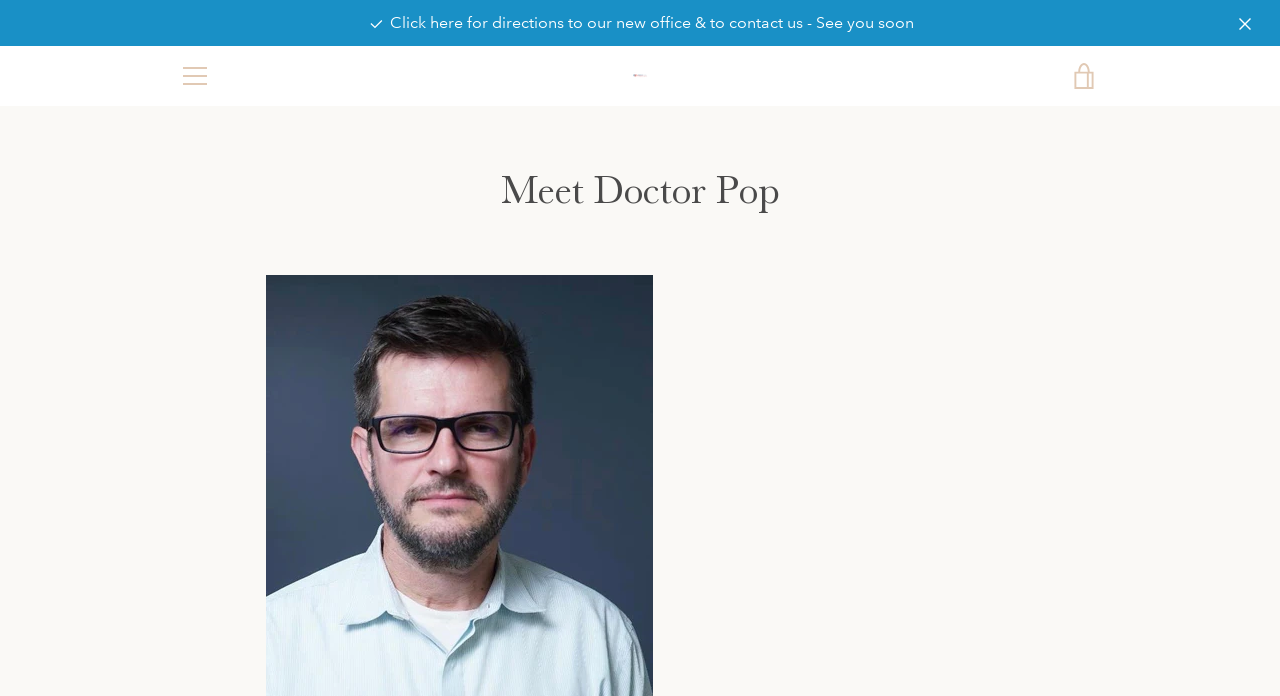Reply to the question below using a single word or brief phrase:
What is the direction of the 'Click here for directions' link?

To the new office